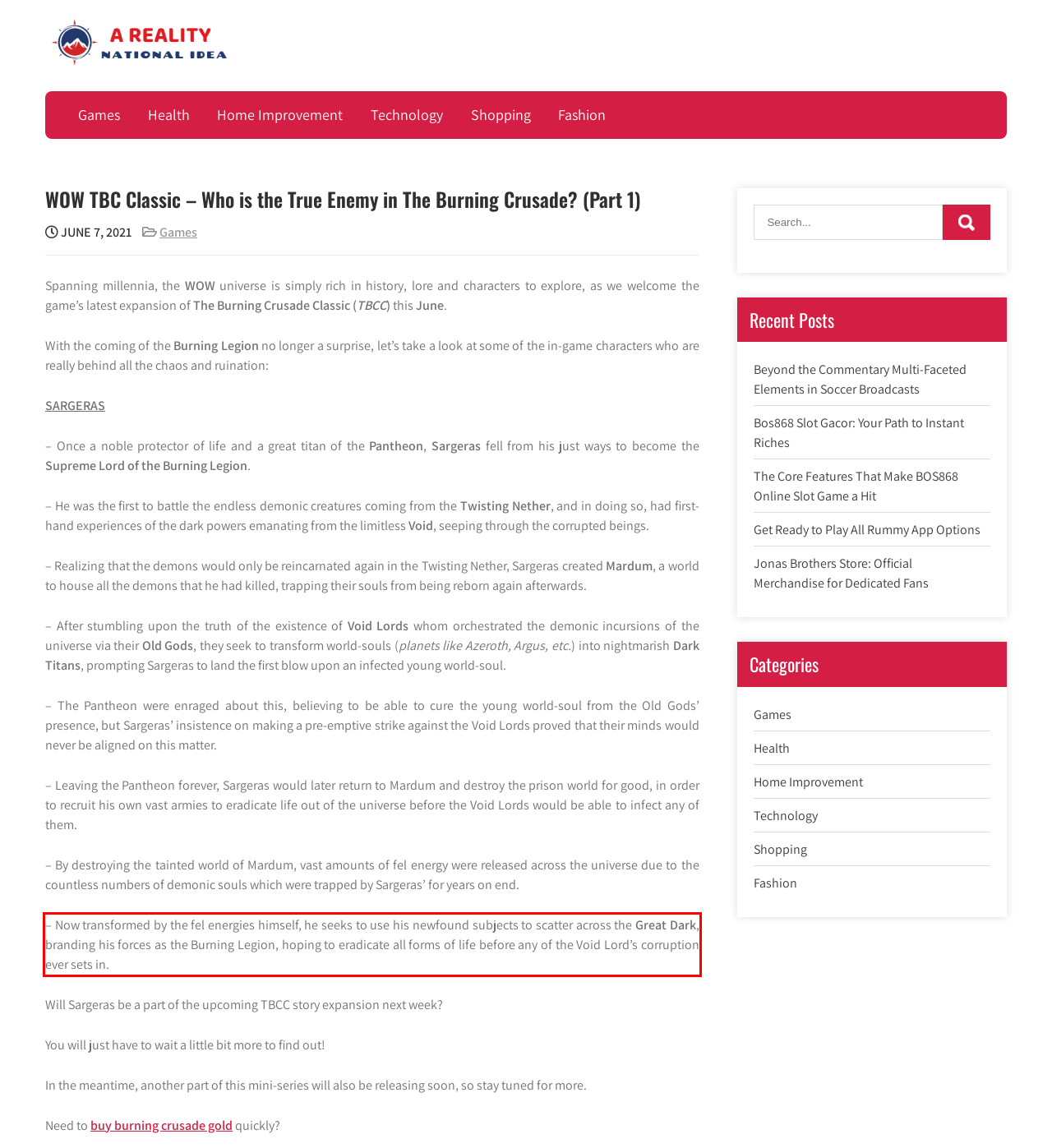Within the screenshot of a webpage, identify the red bounding box and perform OCR to capture the text content it contains.

– Now transformed by the fel energies himself, he seeks to use his newfound subjects to scatter across the Great Dark, branding his forces as the Burning Legion, hoping to eradicate all forms of life before any of the Void Lord’s corruption ever sets in.